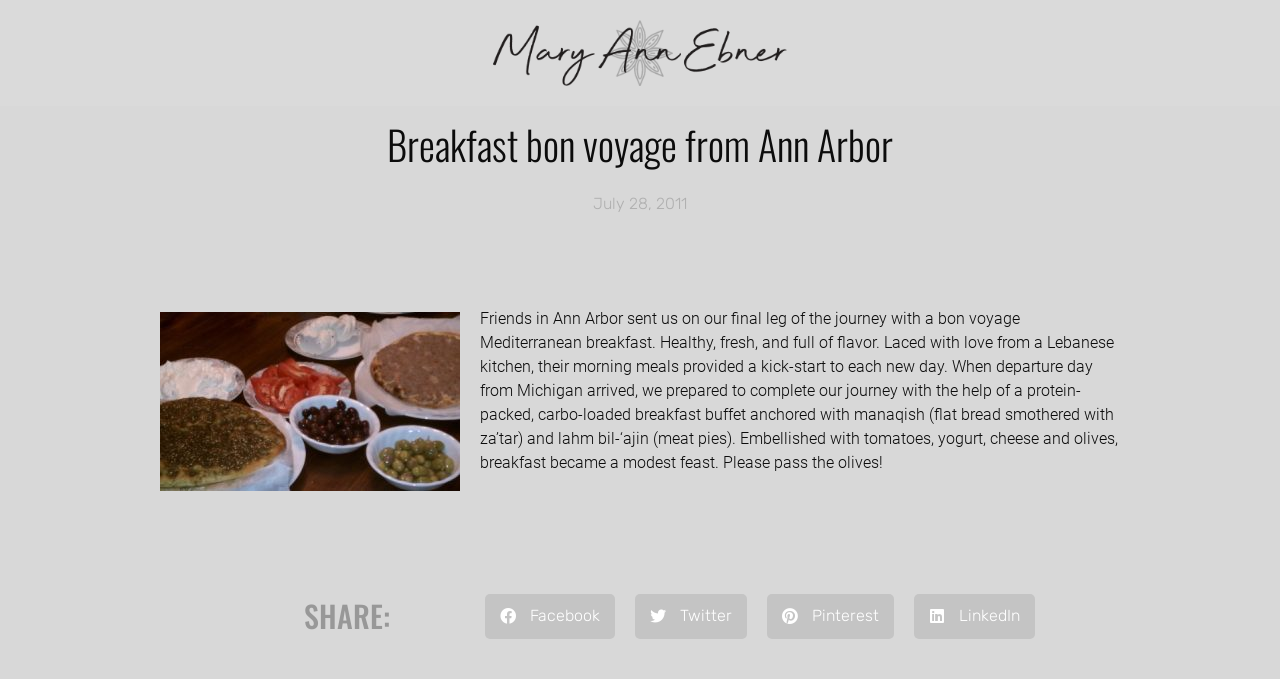What type of pies are mentioned in the text?
Using the information from the image, answer the question thoroughly.

The text mentions 'lahm bil-'ajin (meat pies)' as part of the breakfast buffet, which indicates that the type of pies being referred to are meat pies.